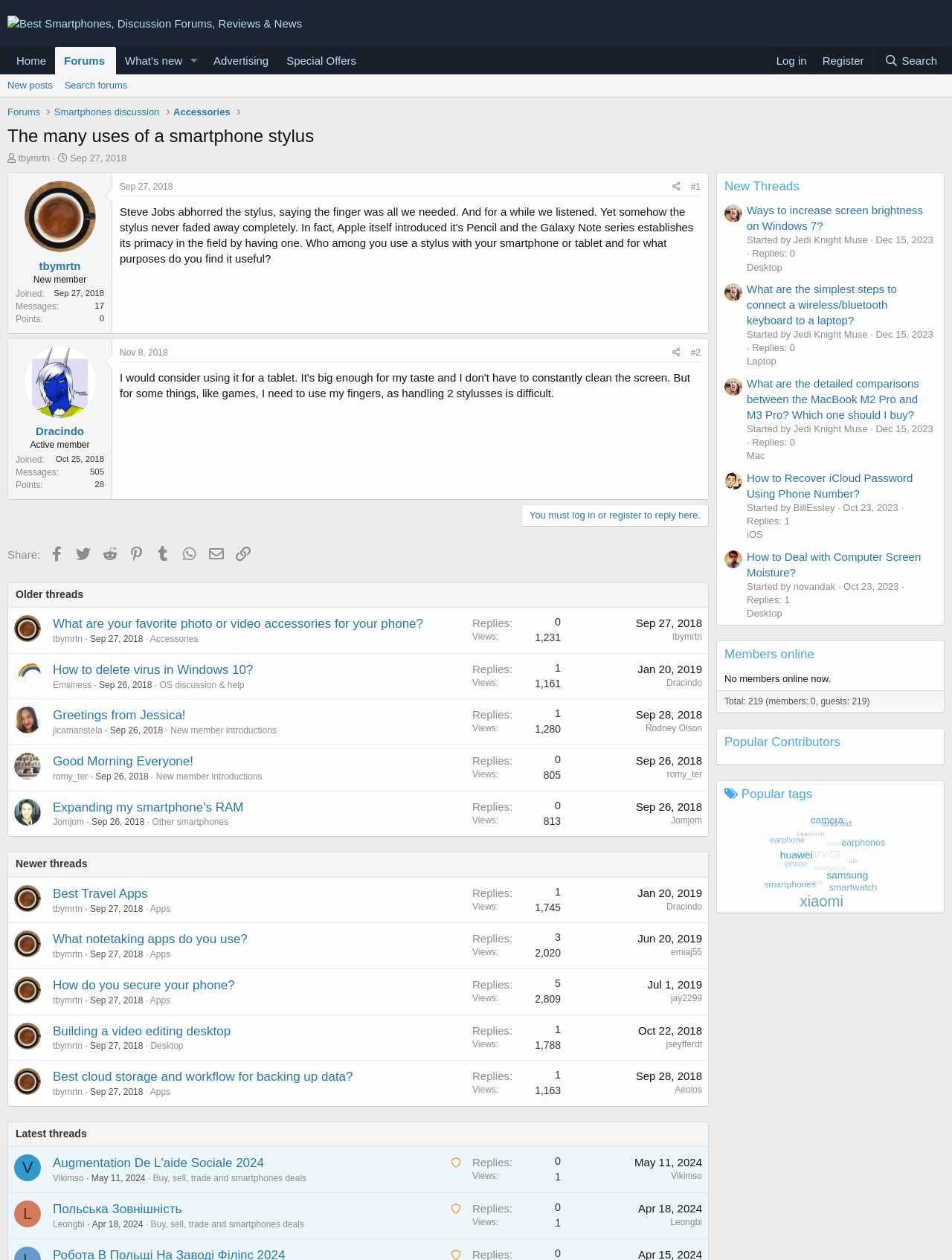Using the description "Building a video editing desktop", predict the bounding box of the relevant HTML element.

[0.055, 0.813, 0.242, 0.824]